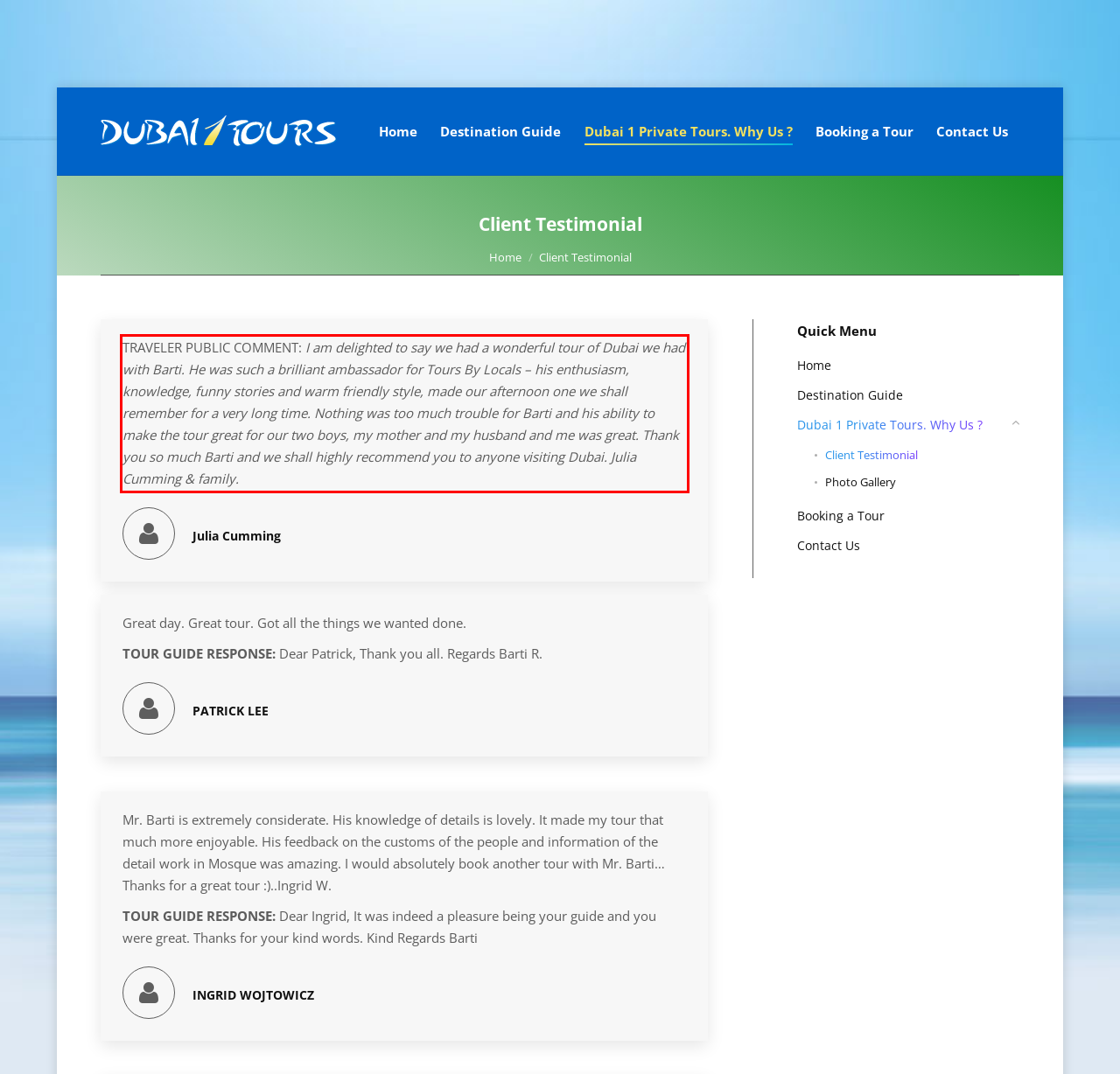Within the provided webpage screenshot, find the red rectangle bounding box and perform OCR to obtain the text content.

TRAVELER PUBLIC COMMENT: I am delighted to say we had a wonderful tour of Dubai we had with Barti. He was such a brilliant ambassador for Tours By Locals – his enthusiasm, knowledge, funny stories and warm friendly style, made our afternoon one we shall remember for a very long time. Nothing was too much trouble for Barti and his ability to make the tour great for our two boys, my mother and my husband and me was great. Thank you so much Barti and we shall highly recommend you to anyone visiting Dubai. Julia Cumming & family.